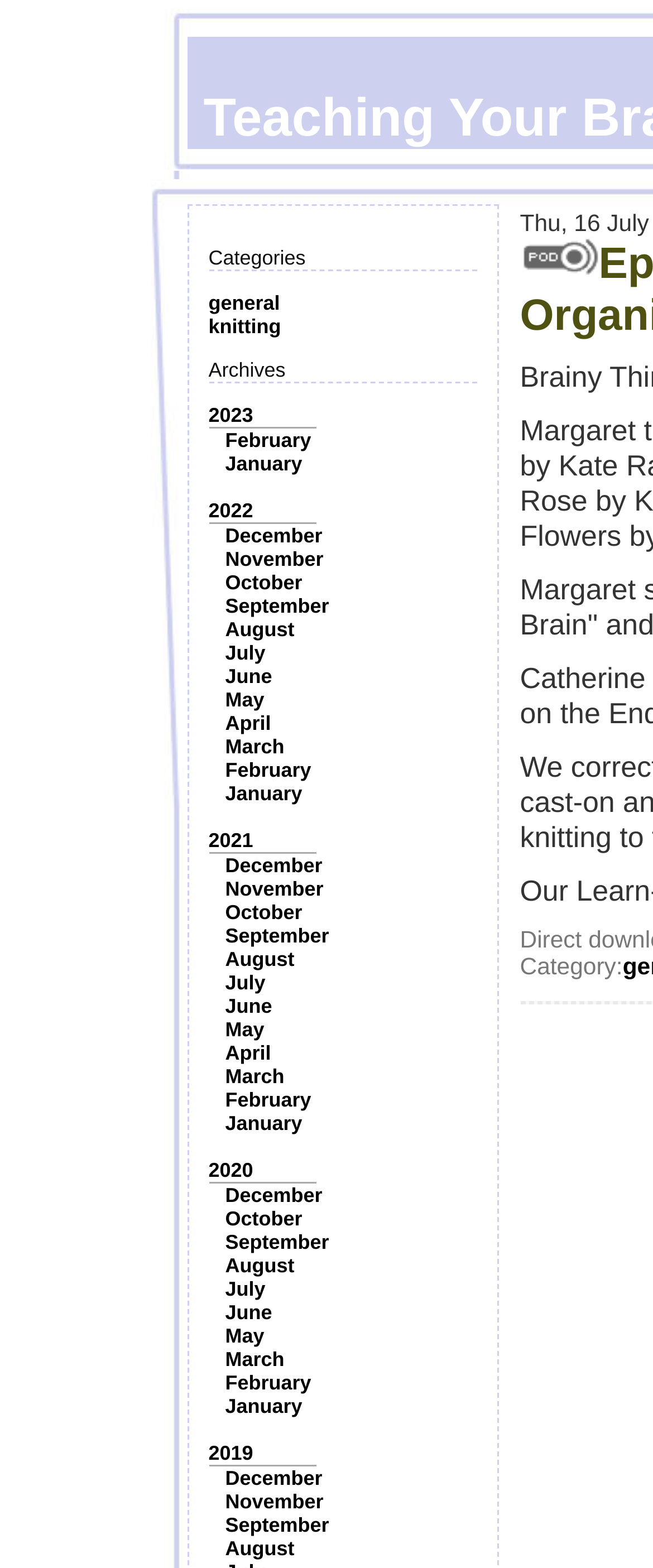Locate the bounding box coordinates of the segment that needs to be clicked to meet this instruction: "View archives for 2023".

[0.319, 0.257, 0.388, 0.272]